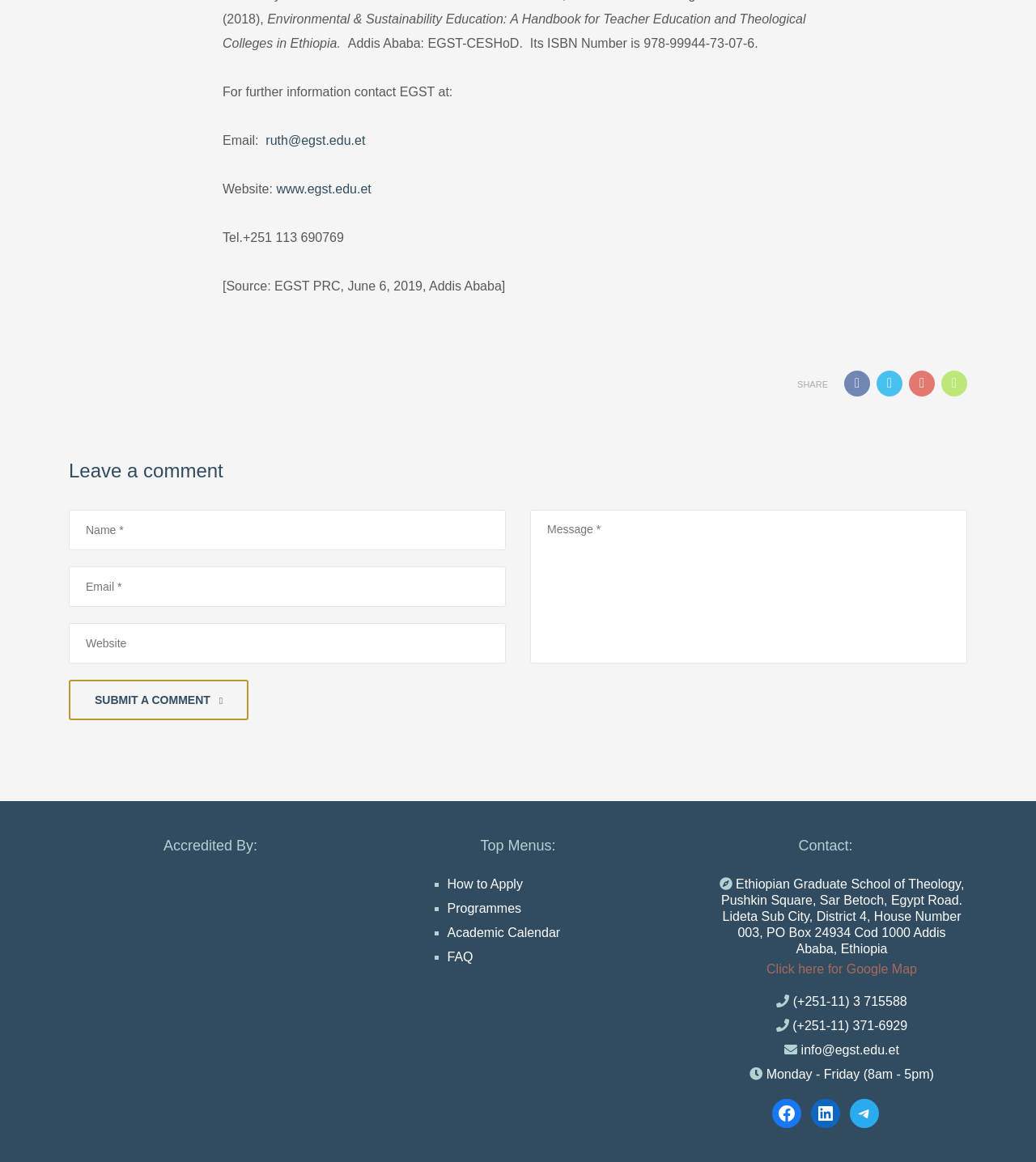What is the title of the handbook?
We need a detailed and meticulous answer to the question.

The title of the handbook is mentioned in the first StaticText element, which is 'Environmental & Sustainability Education: A Handbook for Teacher Education and Theological Colleges in Ethiopia.'